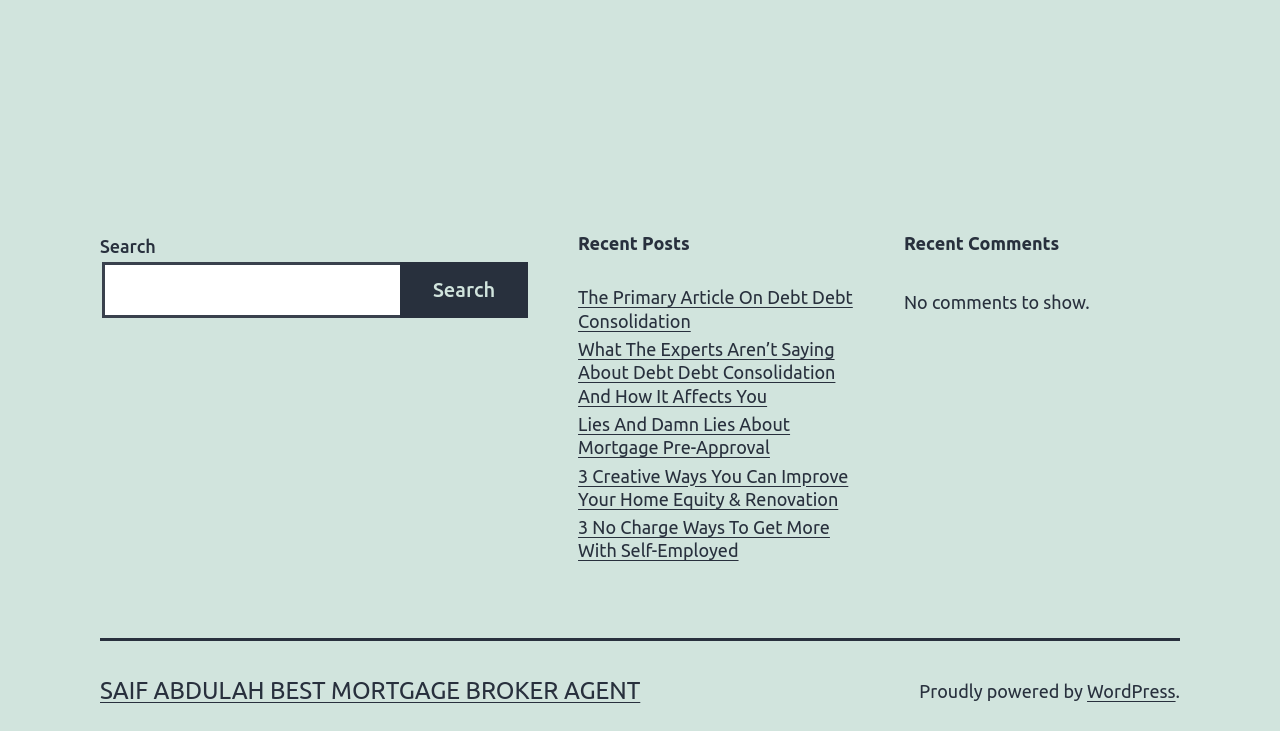Answer succinctly with a single word or phrase:
What is the message displayed when there are no comments?

No comments to show.